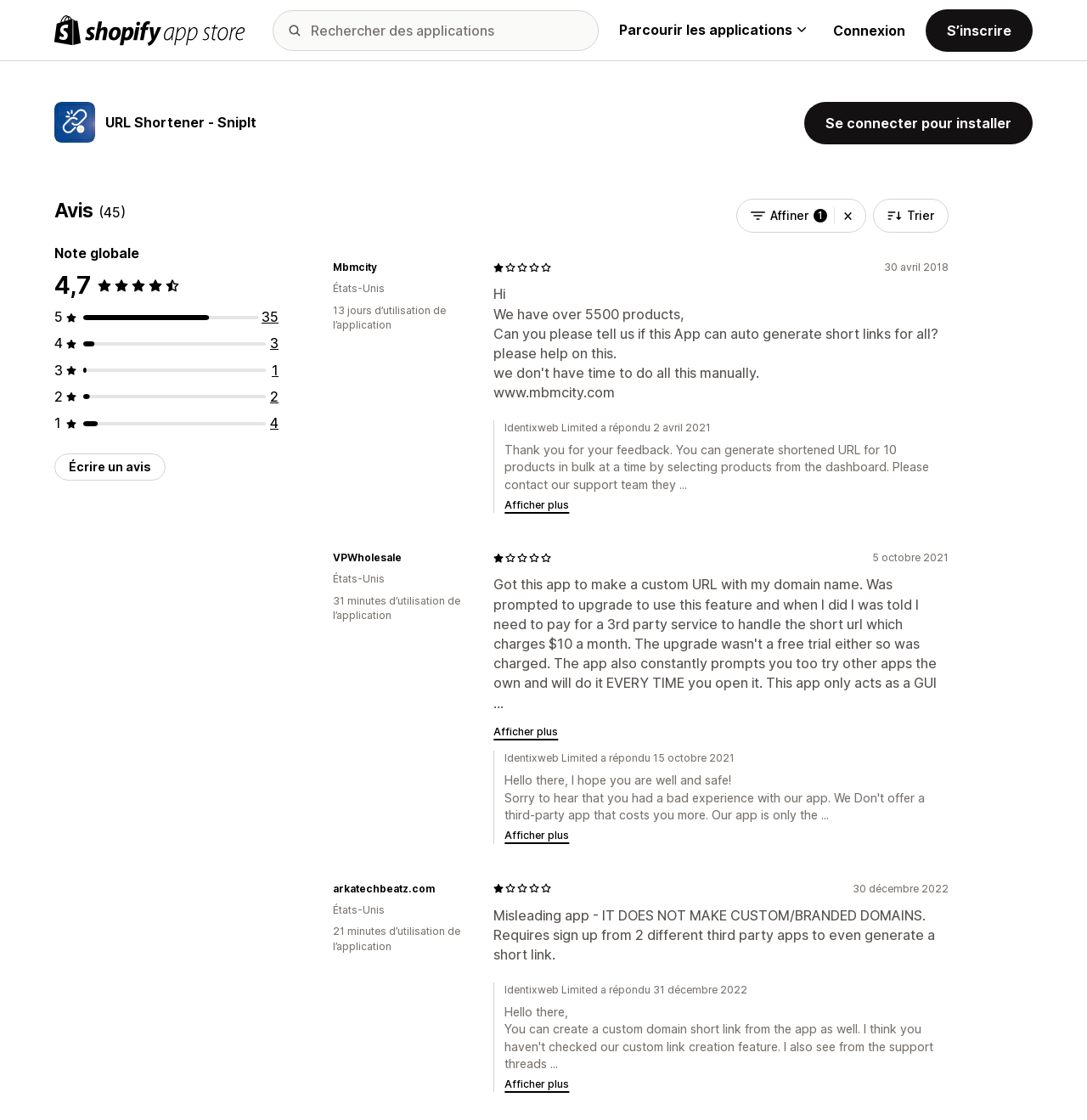Given the webpage screenshot and the description, determine the bounding box coordinates (top-left x, top-left y, bottom-right x, bottom-right y) that define the location of the UI element matching this description: URL Shortener ‑ SnipIt

[0.097, 0.101, 0.236, 0.118]